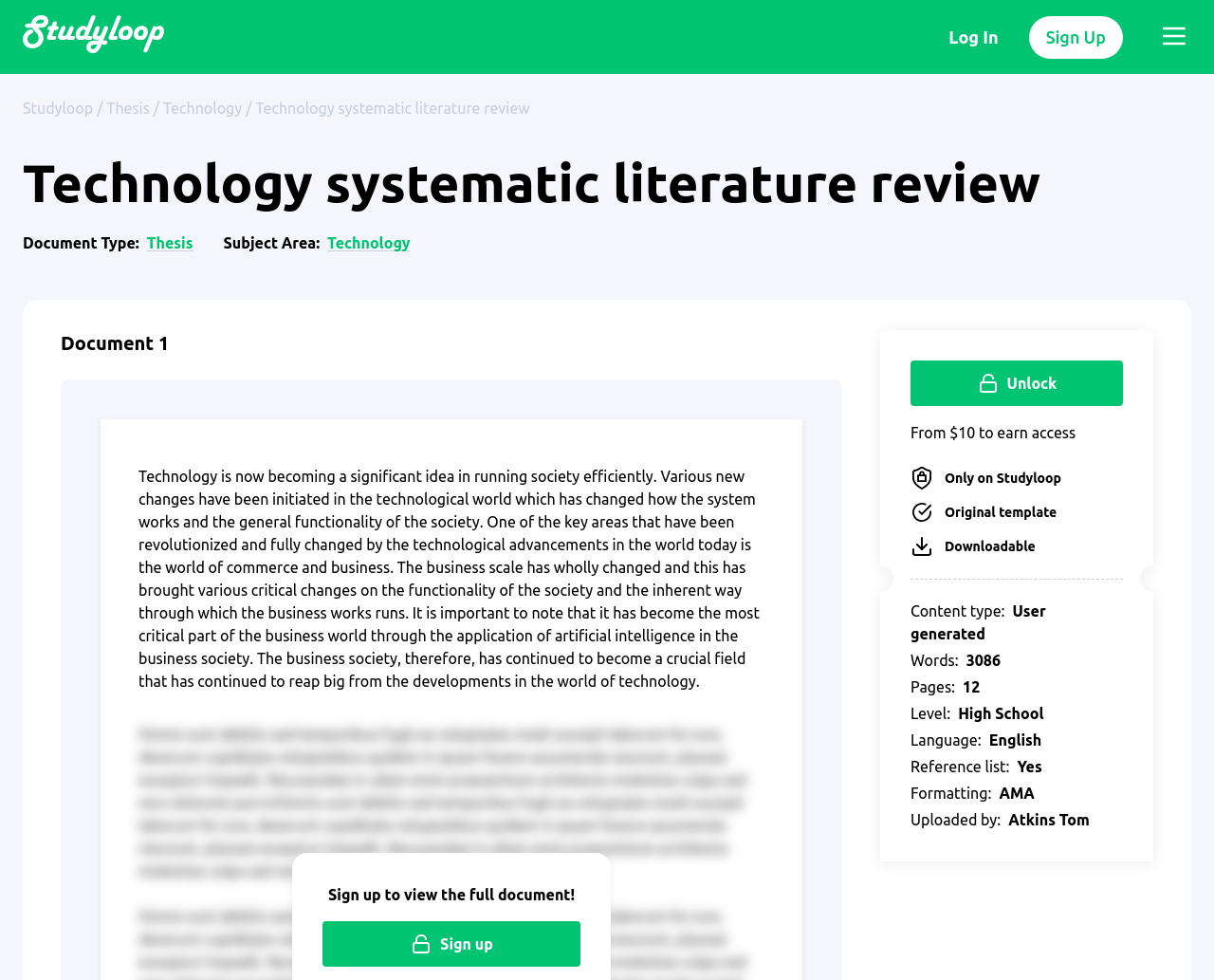Identify the bounding box coordinates of the specific part of the webpage to click to complete this instruction: "Click on the 'Sign Up' button".

[0.861, 0.028, 0.911, 0.047]